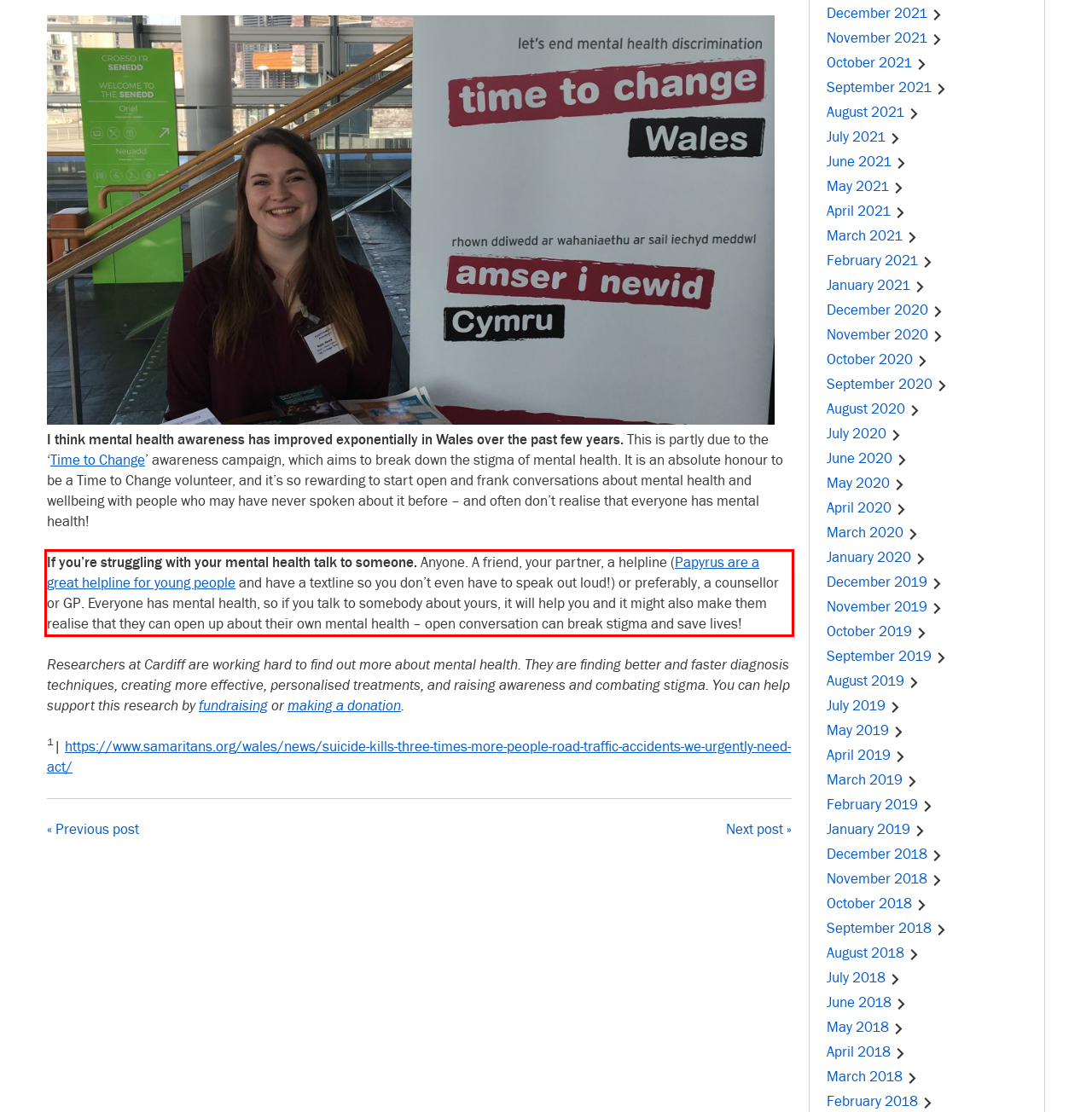Given the screenshot of a webpage, identify the red rectangle bounding box and recognize the text content inside it, generating the extracted text.

If you’re struggling with your mental health talk to someone. Anyone. A friend, your partner, a helpline (Papyrus are a great helpline for young people and have a textline so you don’t even have to speak out loud!) or preferably, a counsellor or GP. Everyone has mental health, so if you talk to somebody about yours, it will help you and it might also make them realise that they can open up about their own mental health – open conversation can break stigma and save lives!